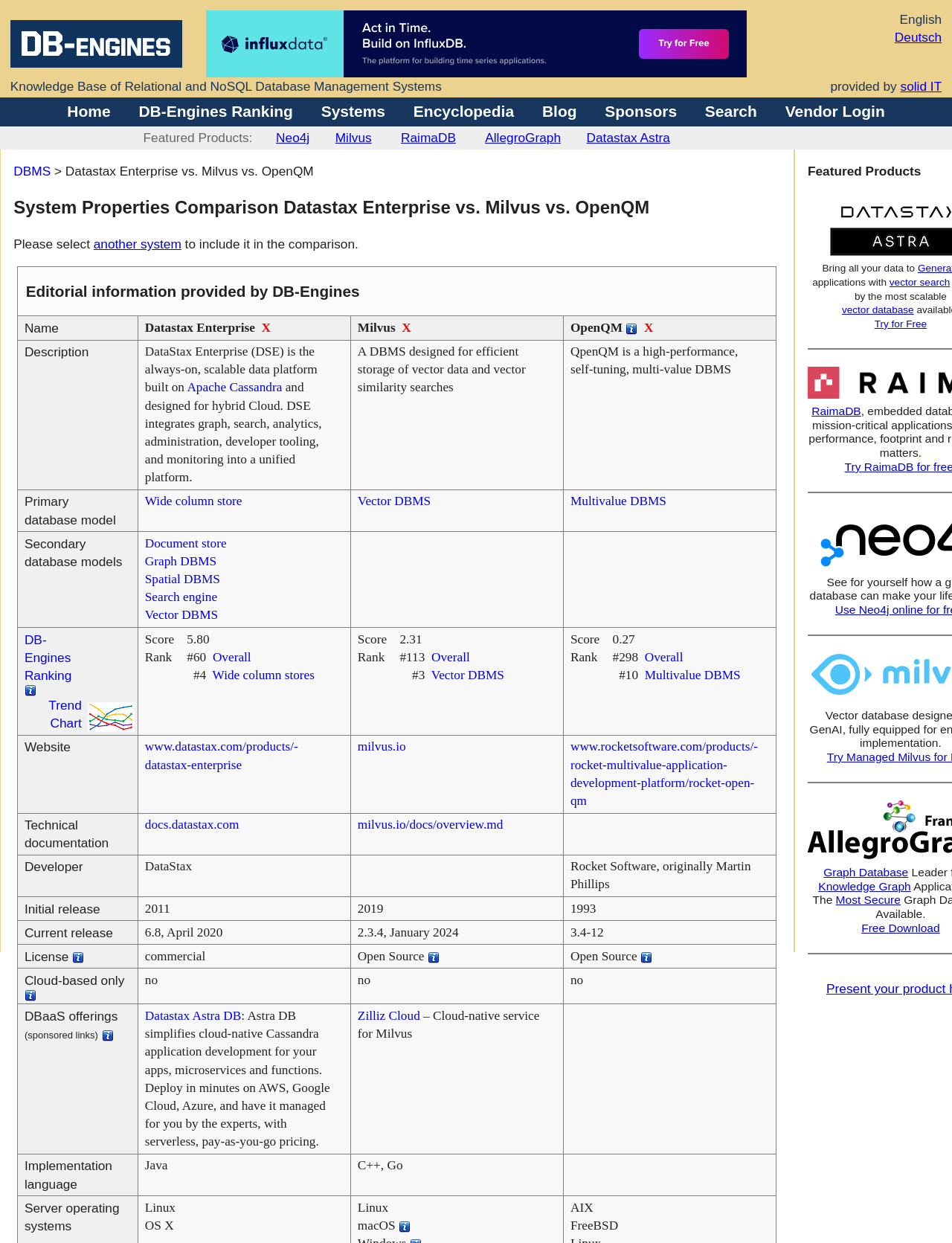What is the purpose of the 'DB-Engines Ranking'?
Please respond to the question thoroughly and include all relevant details.

The 'DB-Engines Ranking' is likely used to rank systems, as it is mentioned in the comparison table and has a trend chart associated with it.